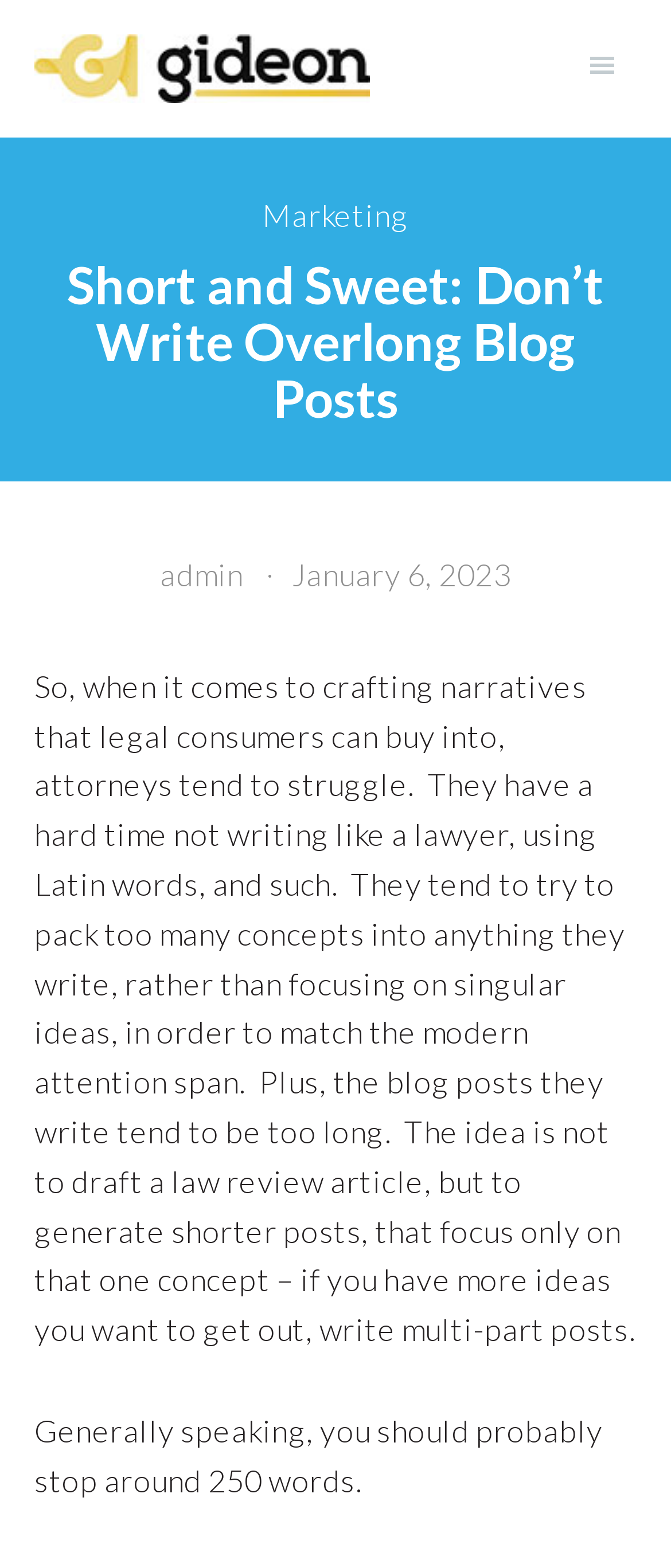Identify and provide the bounding box coordinates of the UI element described: "admin". The coordinates should be formatted as [left, top, right, bottom], with each number being a float between 0 and 1.

[0.238, 0.354, 0.363, 0.378]